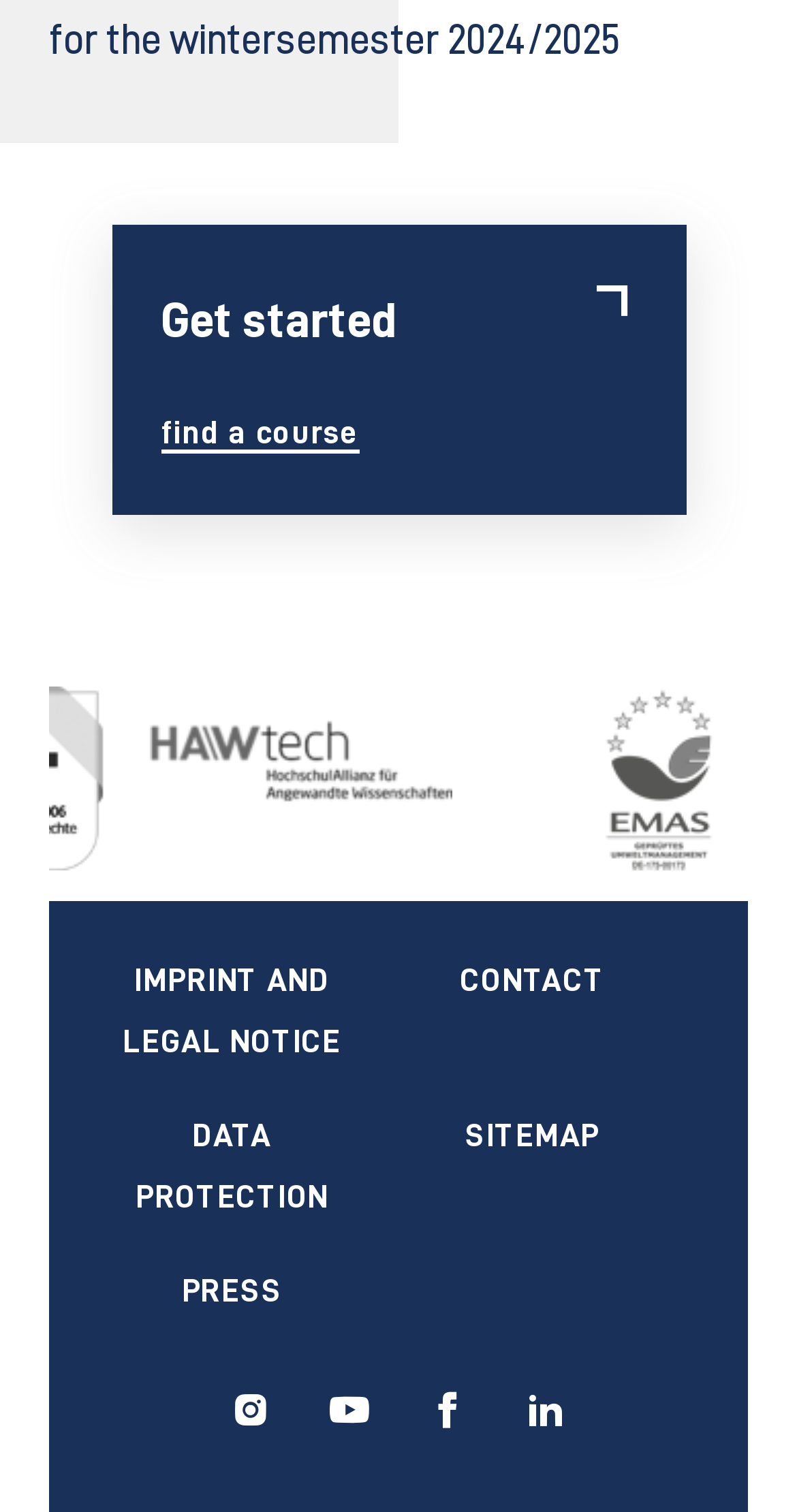Please identify the bounding box coordinates of the element's region that needs to be clicked to fulfill the following instruction: "forgot password". The bounding box coordinates should consist of four float numbers between 0 and 1, i.e., [left, top, right, bottom].

None